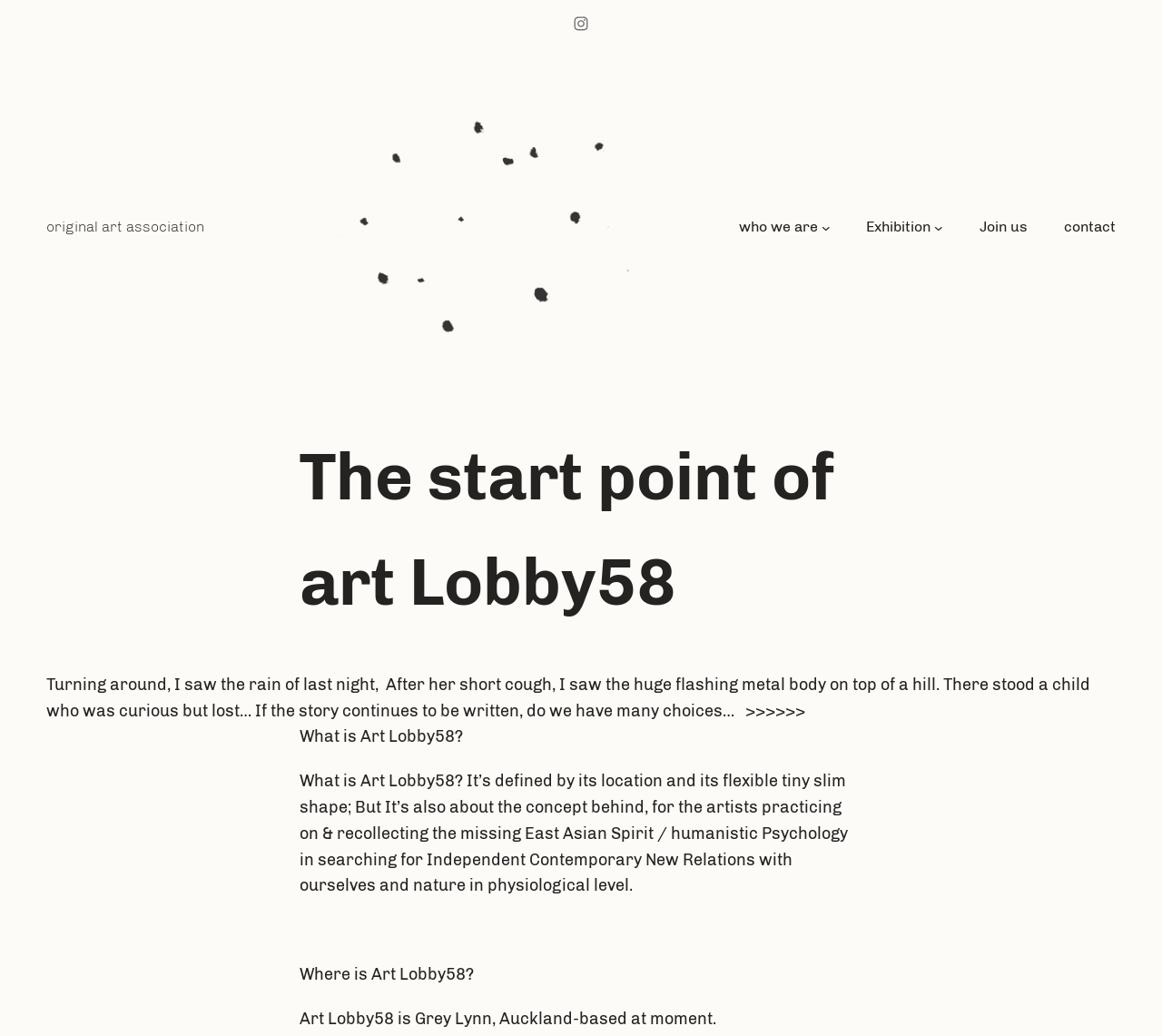Provide a brief response in the form of a single word or phrase:
What is the name of the art association?

Original Art Association